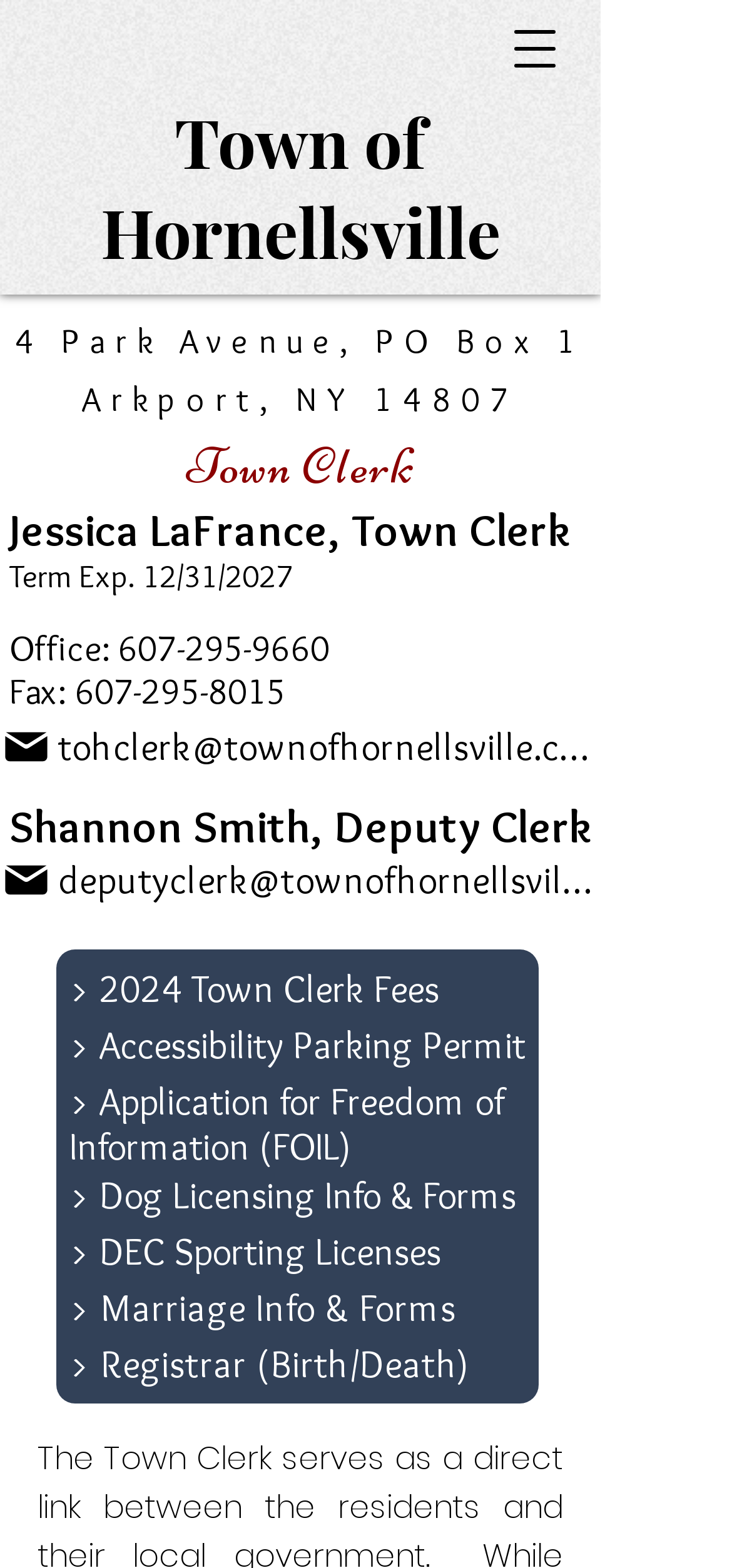Provide a brief response to the question using a single word or phrase: 
What is the term expiration date of the Town Clerk?

12/31/2027